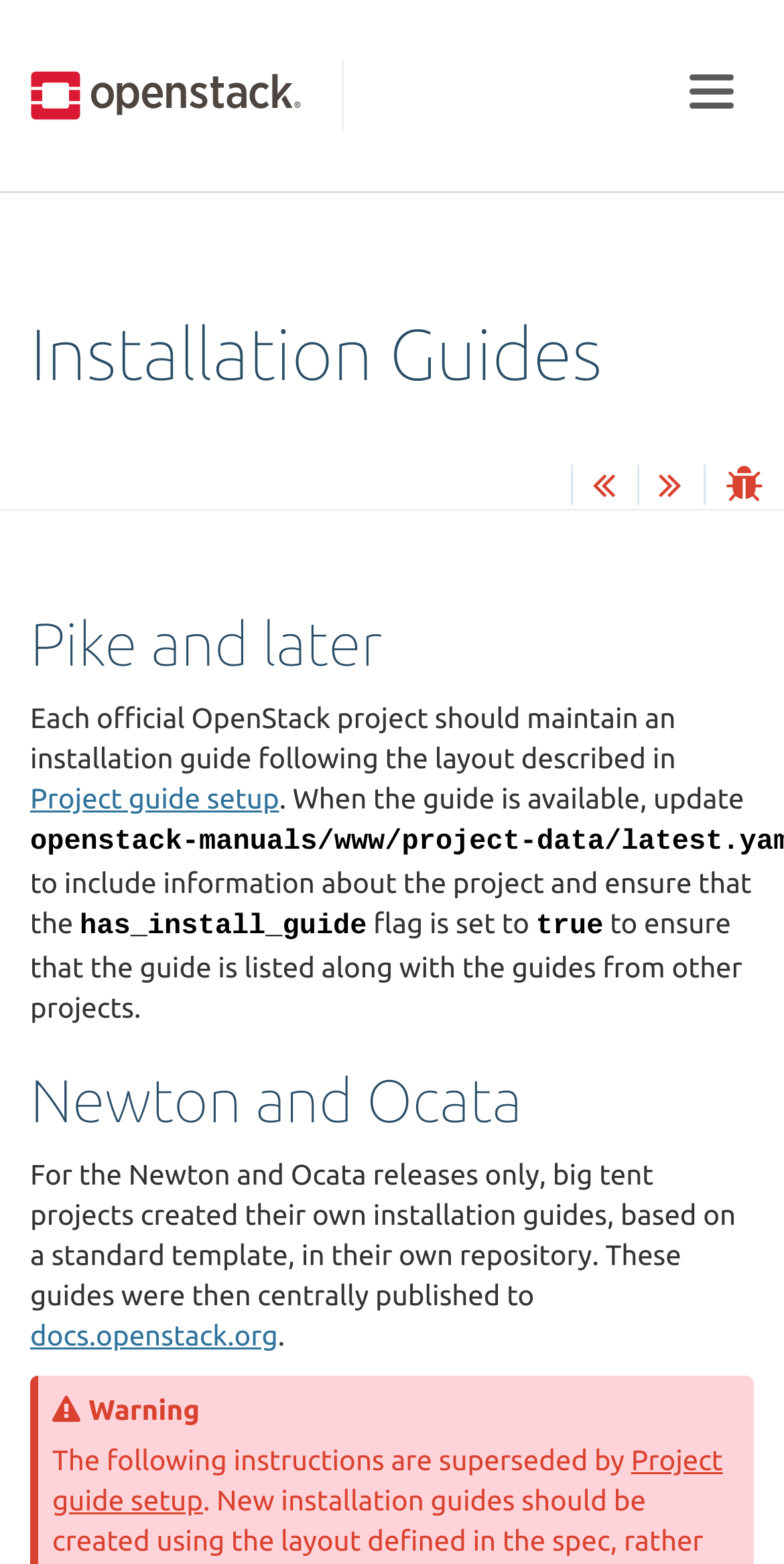Specify the bounding box coordinates (top-left x, top-left y, bottom-right x, bottom-right y) of the UI element in the screenshot that matches this description: docs.openstack.org

[0.038, 0.843, 0.355, 0.864]